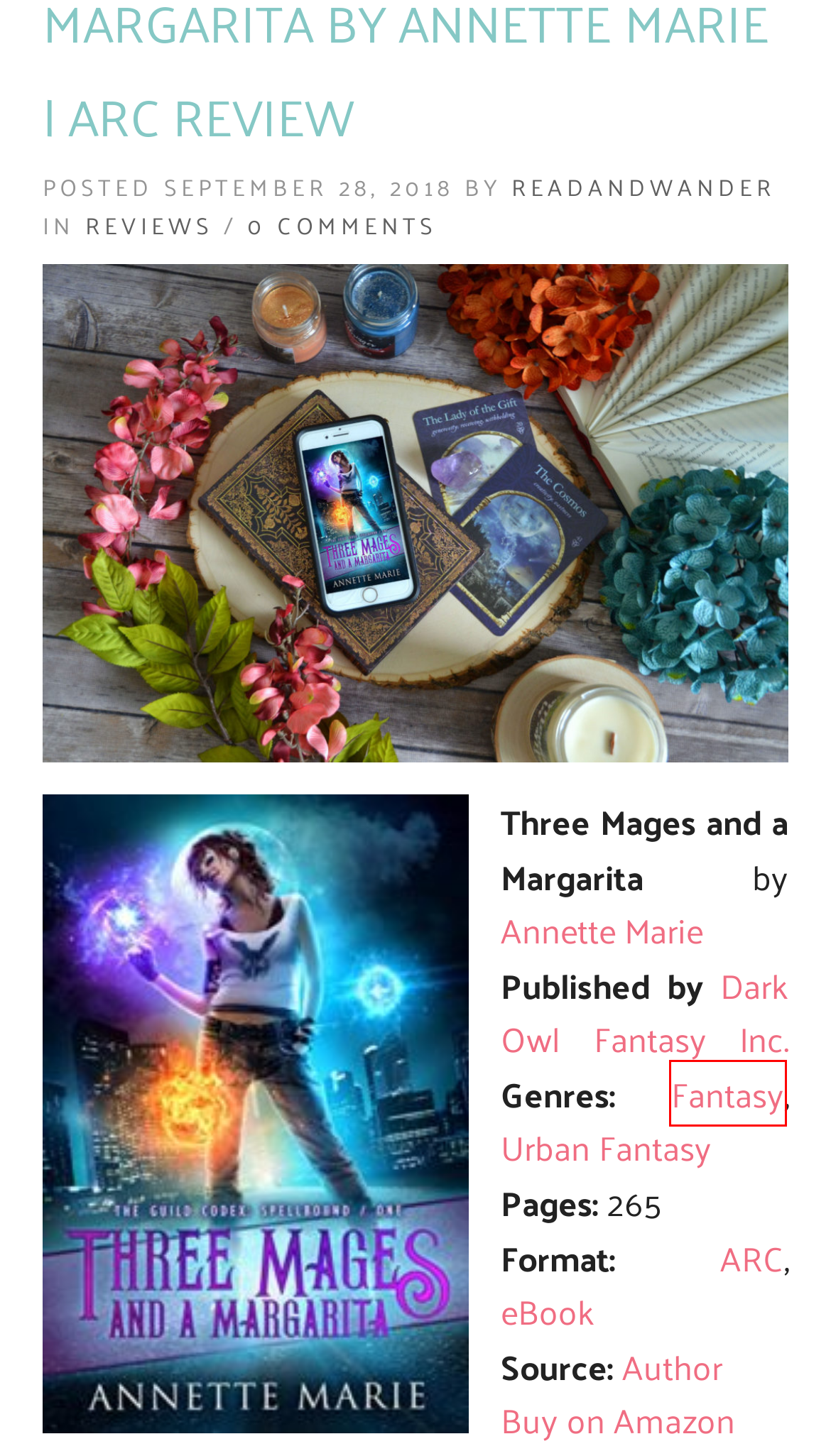You are given a screenshot of a webpage with a red rectangle bounding box around a UI element. Select the webpage description that best matches the new webpage after clicking the element in the bounding box. Here are the candidates:
A. Dark Owl Fantasy Inc. – Read and Wander
B. eBook – Read and Wander
C. Urban Fantasy – Read and Wander
D. Annette Marie – Read and Wander
E. Author – Read and Wander
F. Fantasy – Read and Wander
G. Reviews – Read and Wander
H. ReadandWander – Read and Wander

F